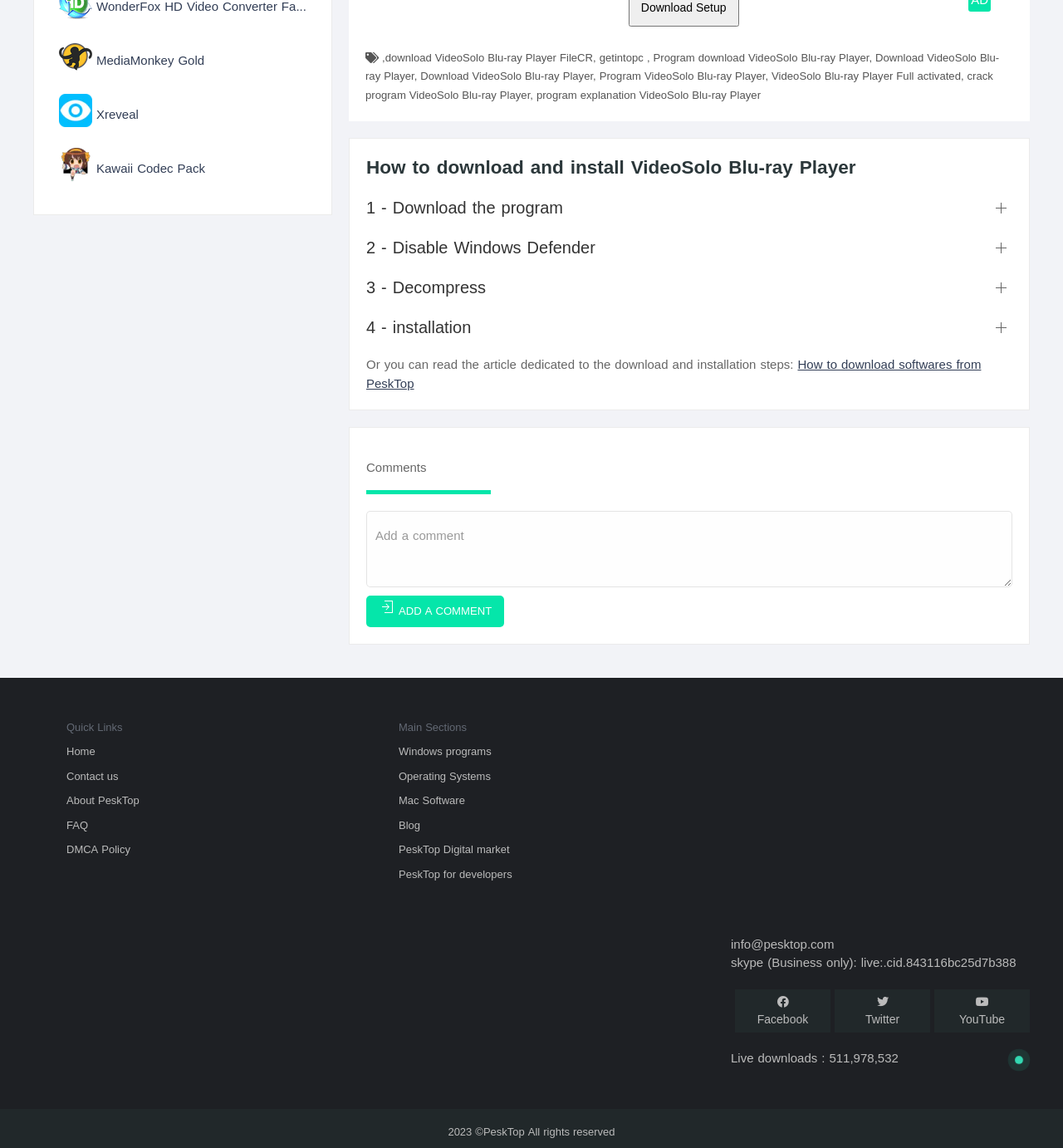What is the name of the website?
Examine the screenshot and reply with a single word or phrase.

PeskTop